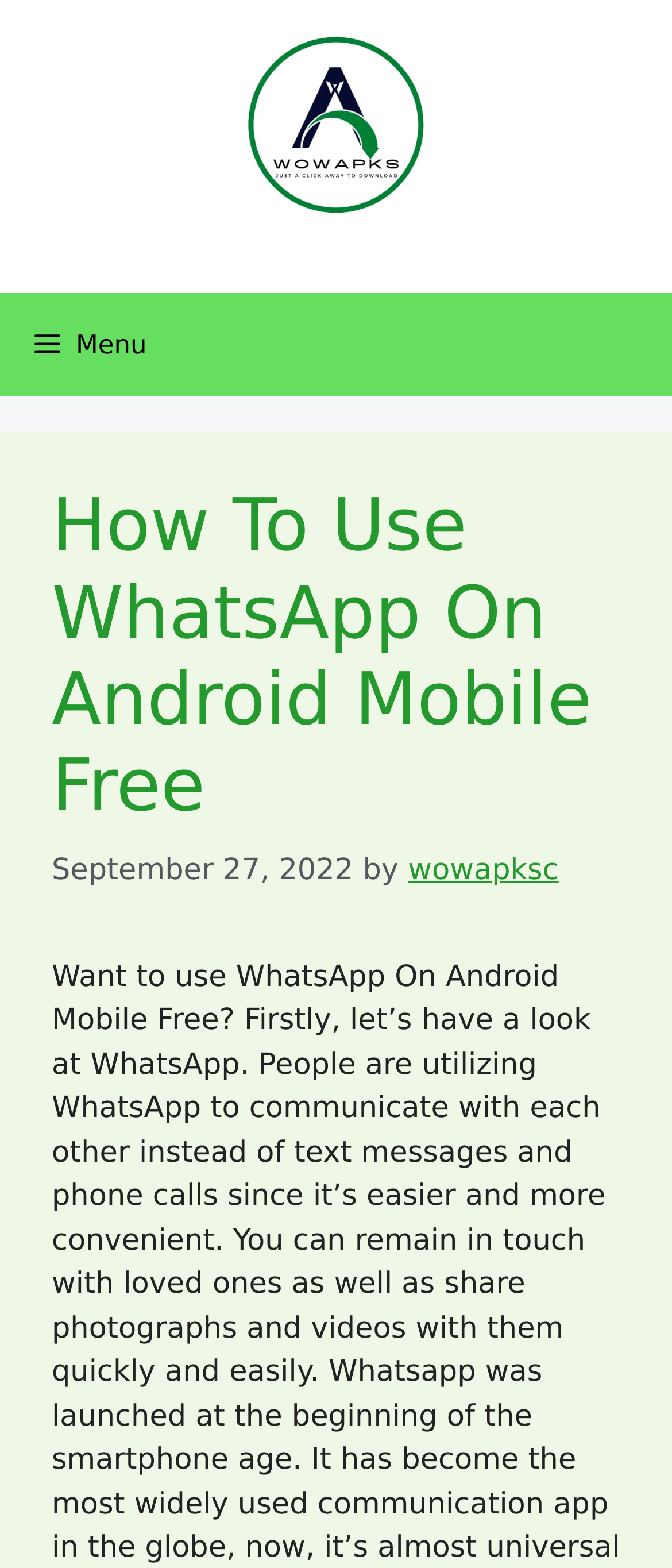What is the author of the article?
Observe the image and answer the question with a one-word or short phrase response.

wowapksc